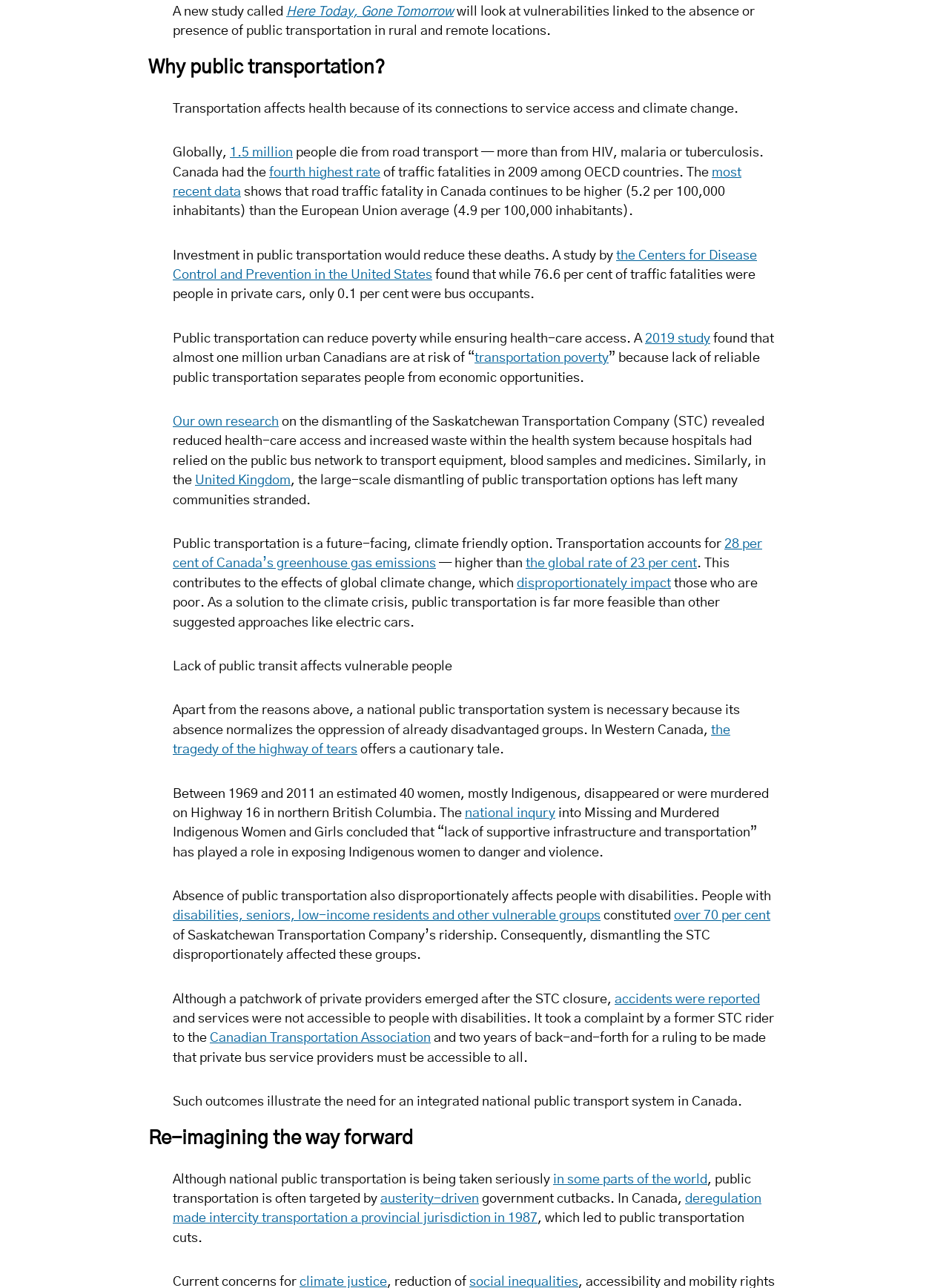Identify the bounding box coordinates of the region that needs to be clicked to carry out this instruction: "Explore the '2019 study'". Provide these coordinates as four float numbers ranging from 0 to 1, i.e., [left, top, right, bottom].

[0.68, 0.258, 0.748, 0.268]